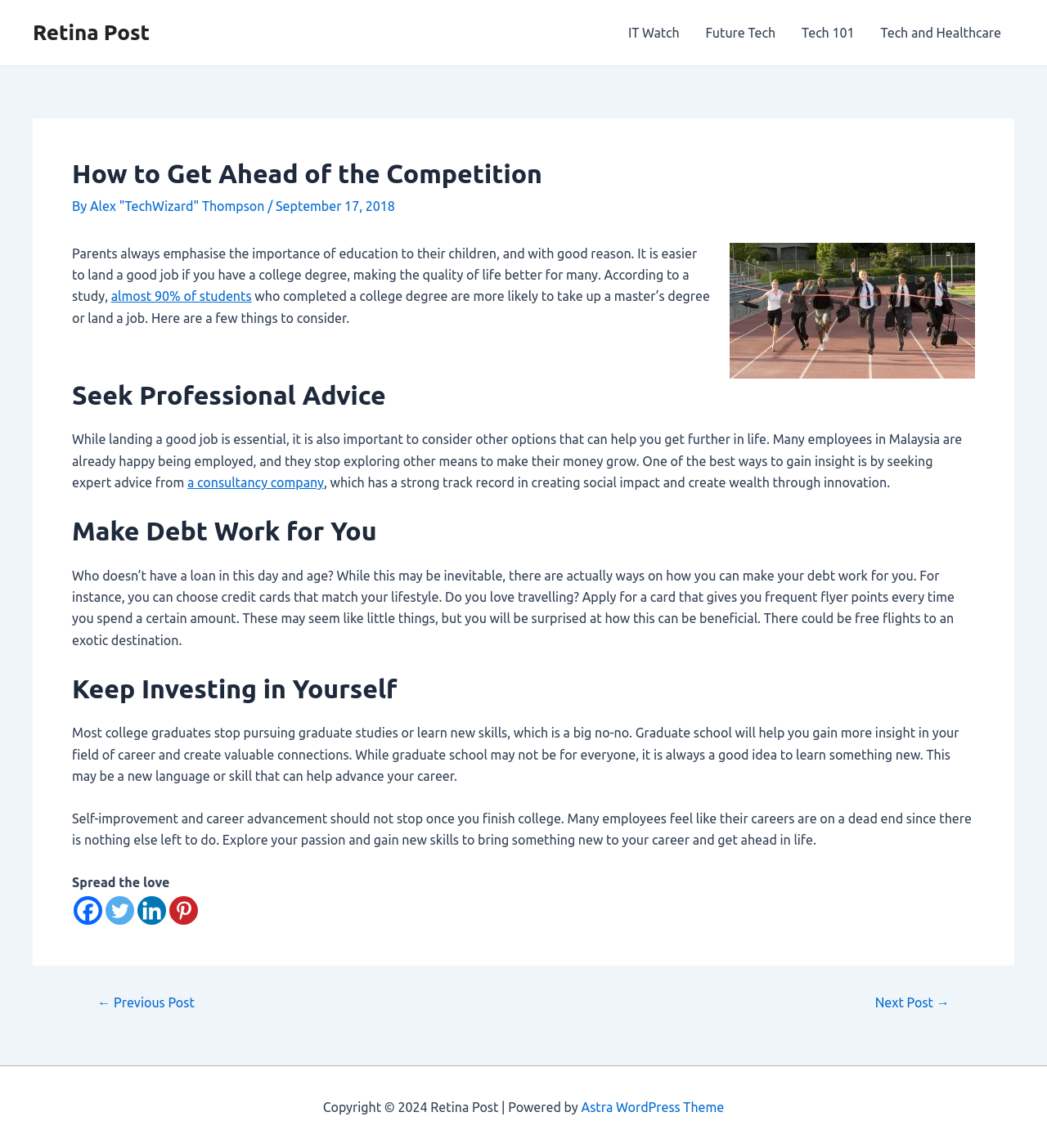Give a detailed explanation of the elements present on the webpage.

The webpage is an article titled "How to Make More Out of Your Career" on the Retina Post website. At the top, there is a navigation bar with links to different sections of the website, including "IT Watch", "Future Tech", "Tech 101", and "Tech and Healthcare". Below the navigation bar, there is a main content area that takes up most of the page.

The article starts with a header that reads "How to Get Ahead of the Competition" followed by the author's name, "Alex 'TechWizard' Thompson", and the date "September 17, 2018". There is an image to the right of the header, depicting people dressed in corporate attire running to the finish line.

The article is divided into several sections, each with its own heading. The first section discusses the importance of education and how it can lead to better job opportunities. The second section, "Seek Professional Advice", suggests seeking expert advice from a consultancy company to gain insight and create wealth through innovation.

The third section, "Make Debt Work for You", provides tips on how to make debt work in one's favor, such as choosing credit cards that match one's lifestyle. The fourth section, "Keep Investing in Yourself", emphasizes the importance of continuous learning and self-improvement to advance one's career.

At the bottom of the article, there are social media links to share the article on Facebook, Twitter, LinkedIn, and Pinterest. Below that, there is a post navigation section with links to the previous and next posts. Finally, there is a footer section with a copyright notice and a link to the Astra WordPress Theme.